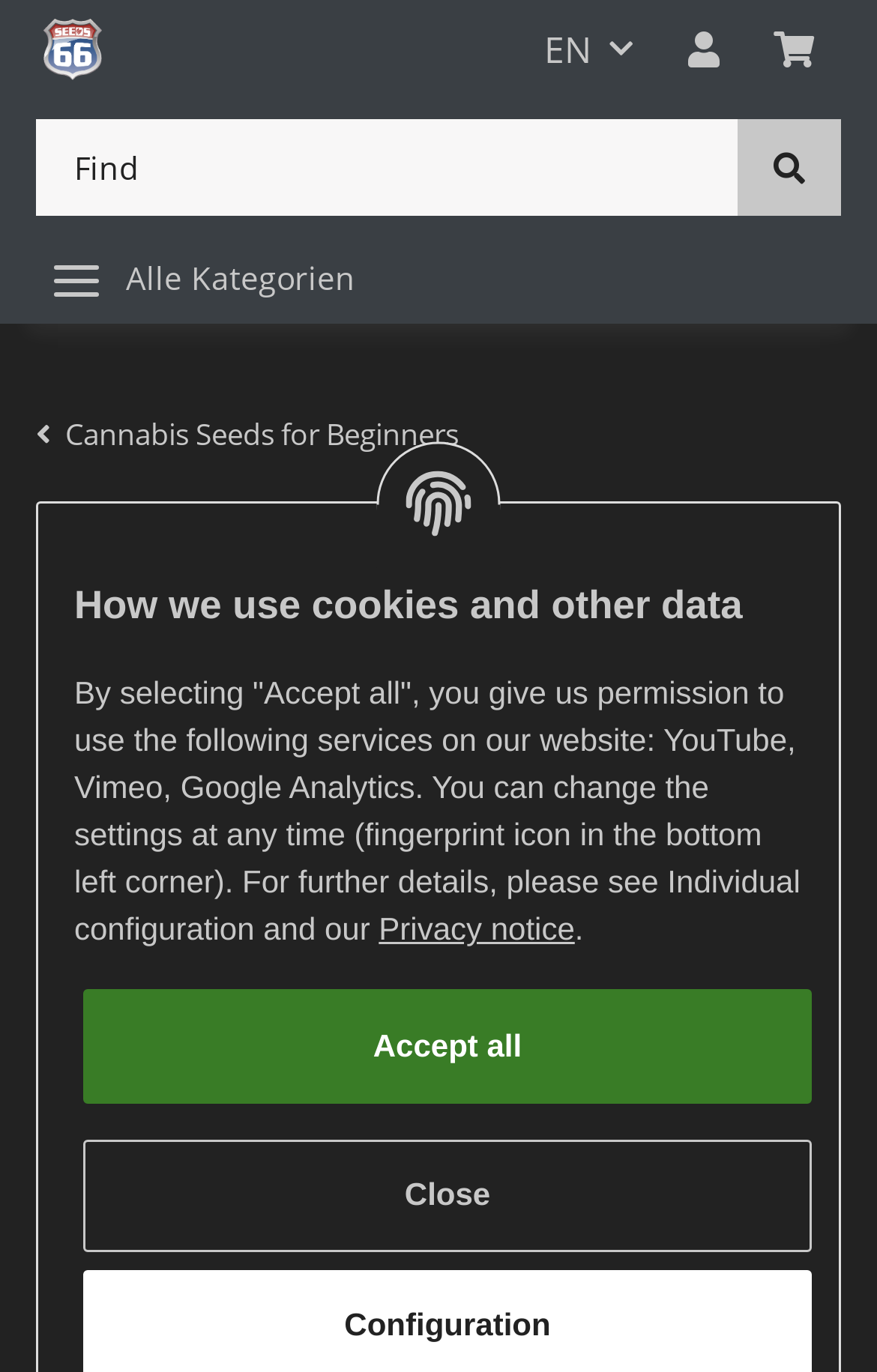Provide a brief response in the form of a single word or phrase:
How many navigation items are in the main navigation?

1